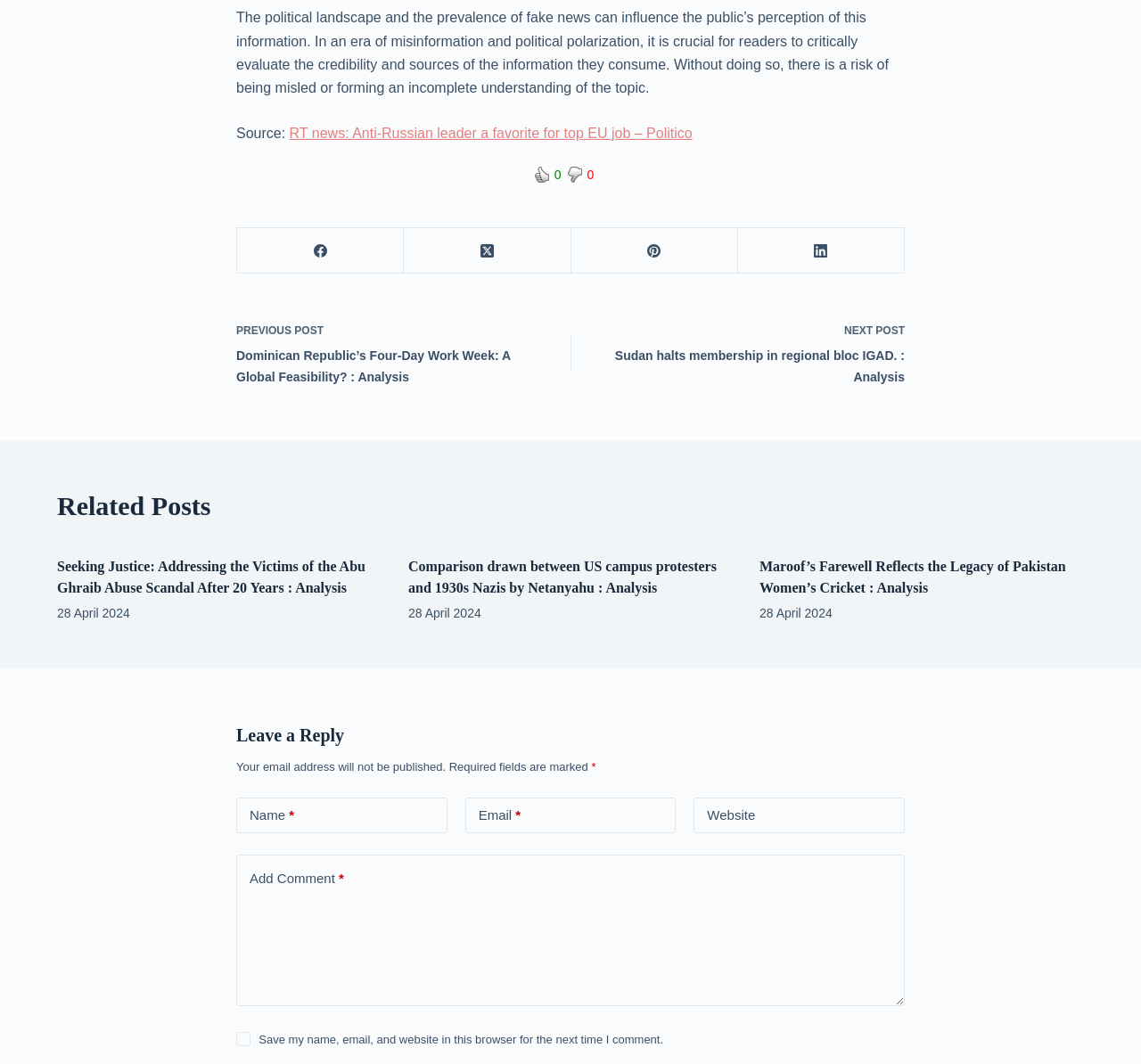Using the format (top-left x, top-left y, bottom-right x, bottom-right y), provide the bounding box coordinates for the described UI element. All values should be floating point numbers between 0 and 1: aria-label="X (Twitter)"

[0.354, 0.214, 0.5, 0.257]